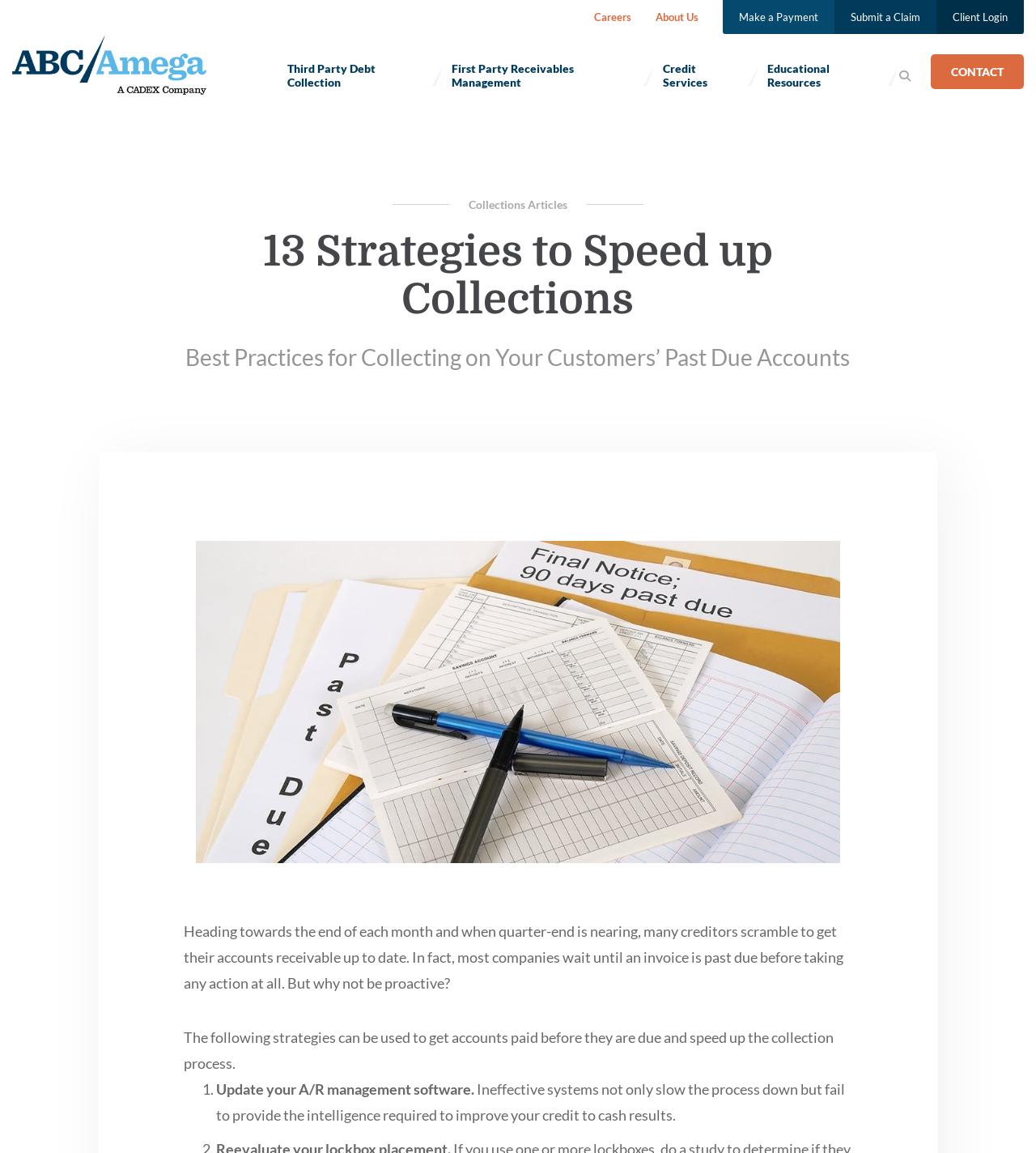Based on the element description: "Make a Payment", identify the bounding box coordinates for this UI element. The coordinates must be four float numbers between 0 and 1, listed as [left, top, right, bottom].

[0.698, 0.0, 0.805, 0.029]